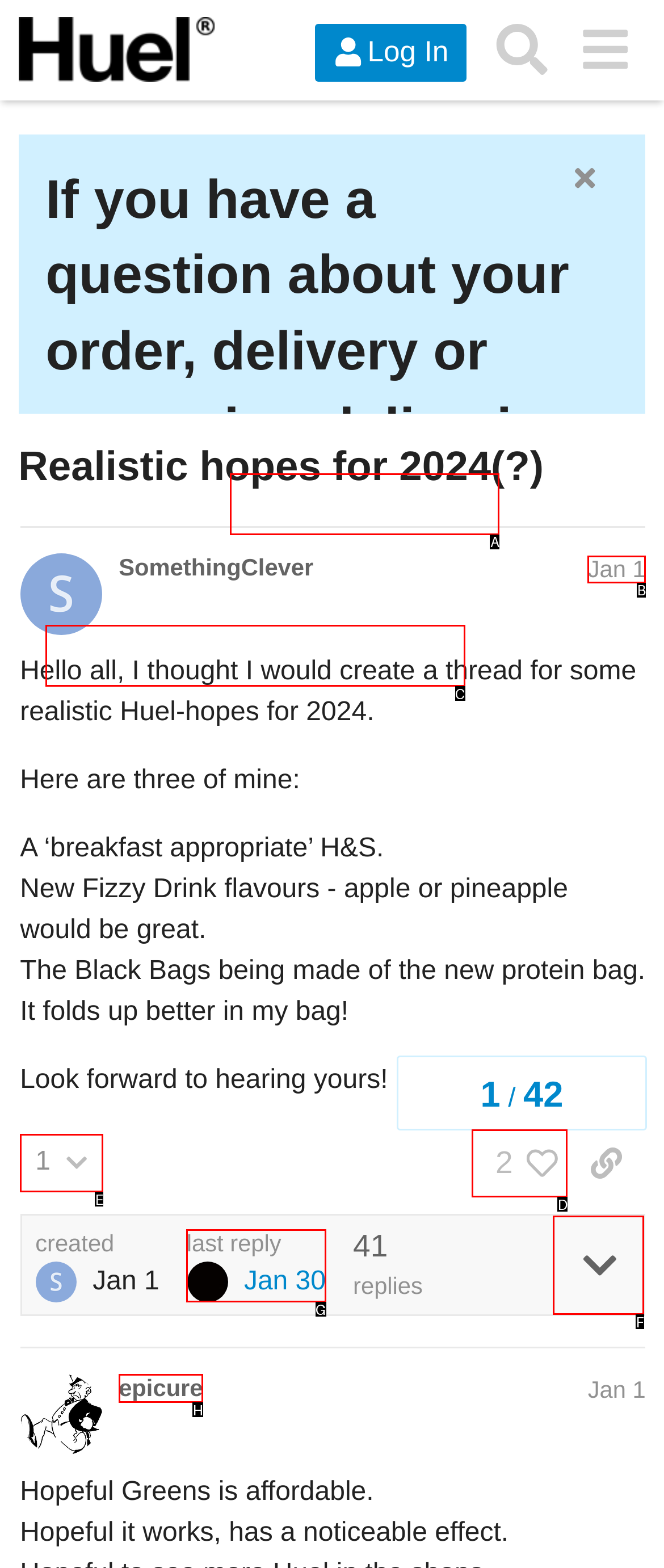What option should I click on to execute the task: Click on the 'WhatsApp' link? Give the letter from the available choices.

A